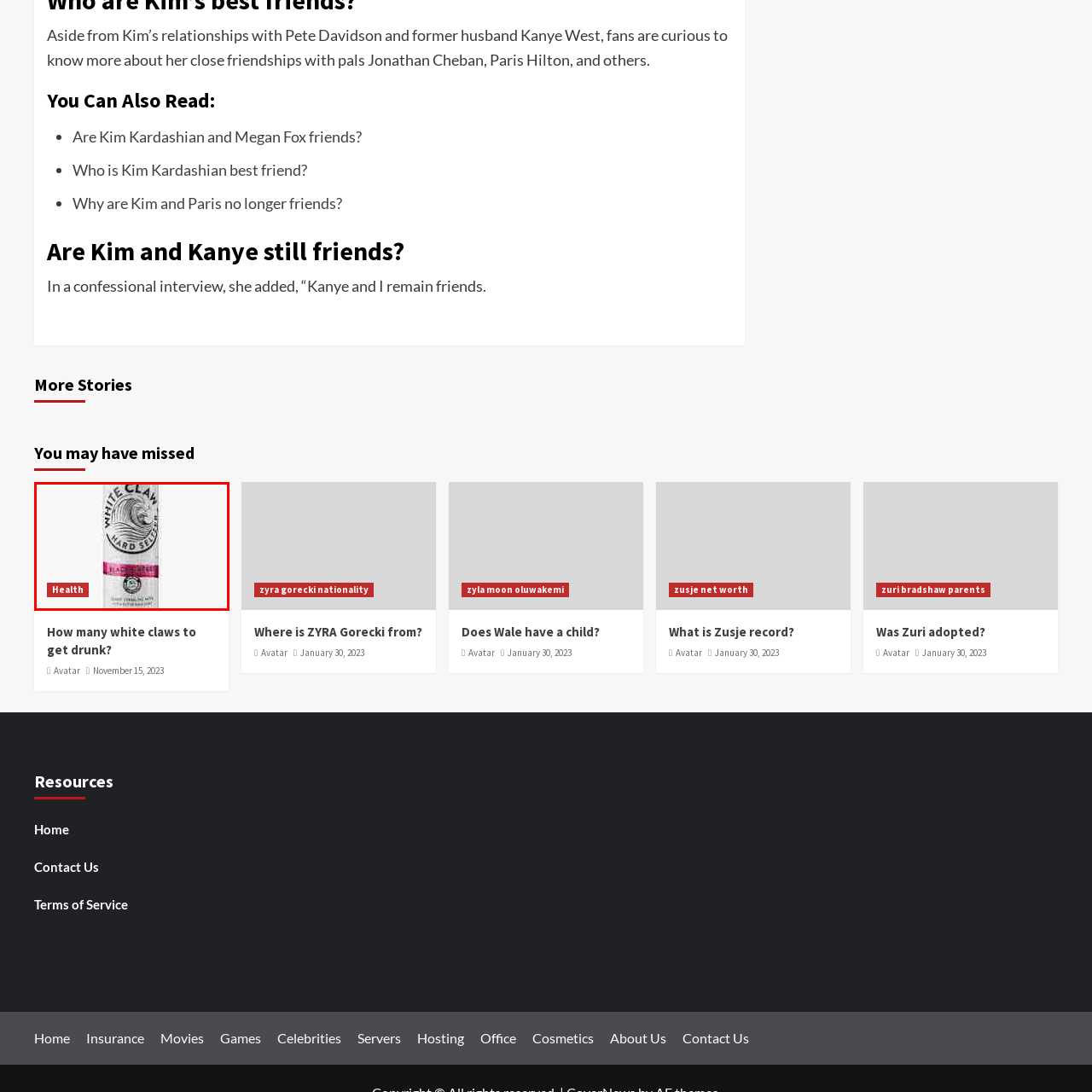Describe extensively the contents of the image within the red-bordered area.

The image features a can of White Claw Hard Seltzer, prominently displaying its signature wave design along with the brand name "WHITE CLAW" at the top. The flavor "Black Cherry" is highlighted in bold pink text, emphasizing its refreshing choice among hard seltzers. Below the product name, there’s an emblem indicating that it's made with quality ingredients. The image is complemented by a red label reading "Health," hinting at discussions around the health aspects of hard seltzers in the accompanying content. White Claw has gained immense popularity for its low-calorie, alcoholic beverage options, appealing to those seeking a lighter alternative to traditional beers or cocktails.